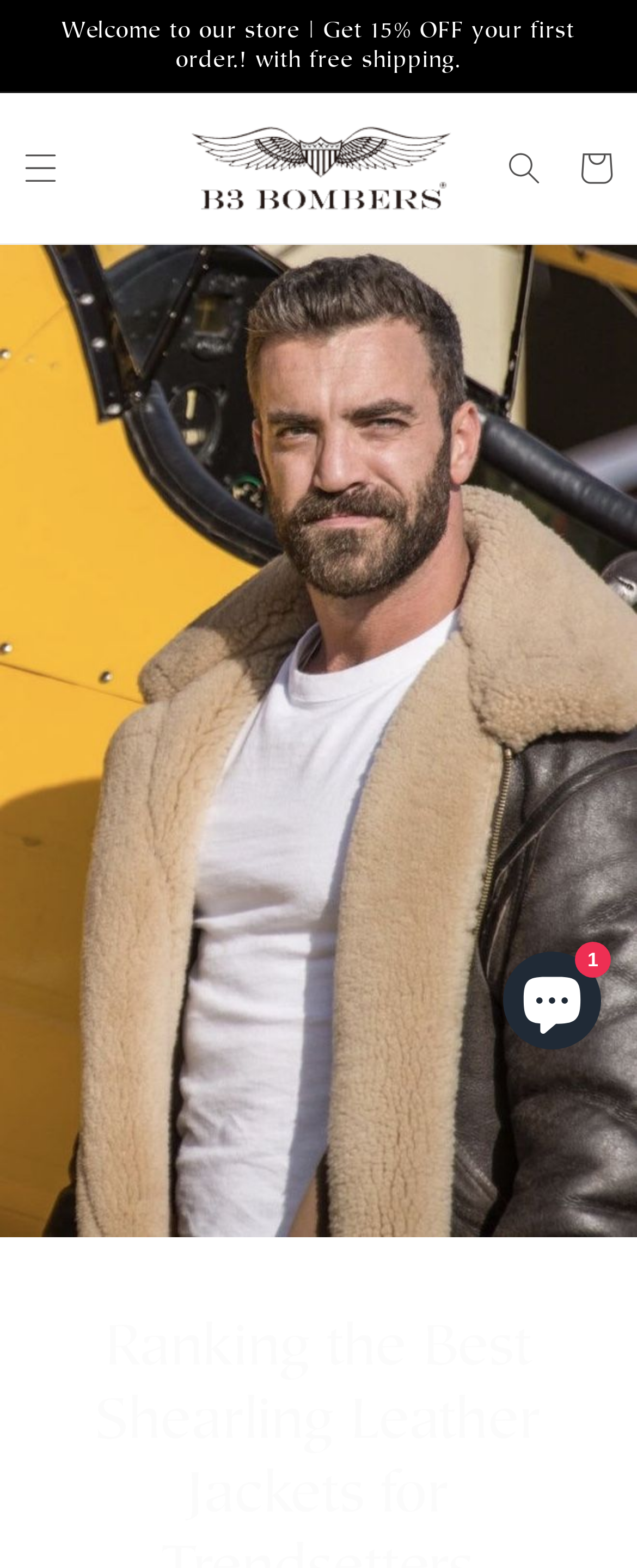How many navigation options are in the menu?
Using the visual information, answer the question in a single word or phrase.

Unknown